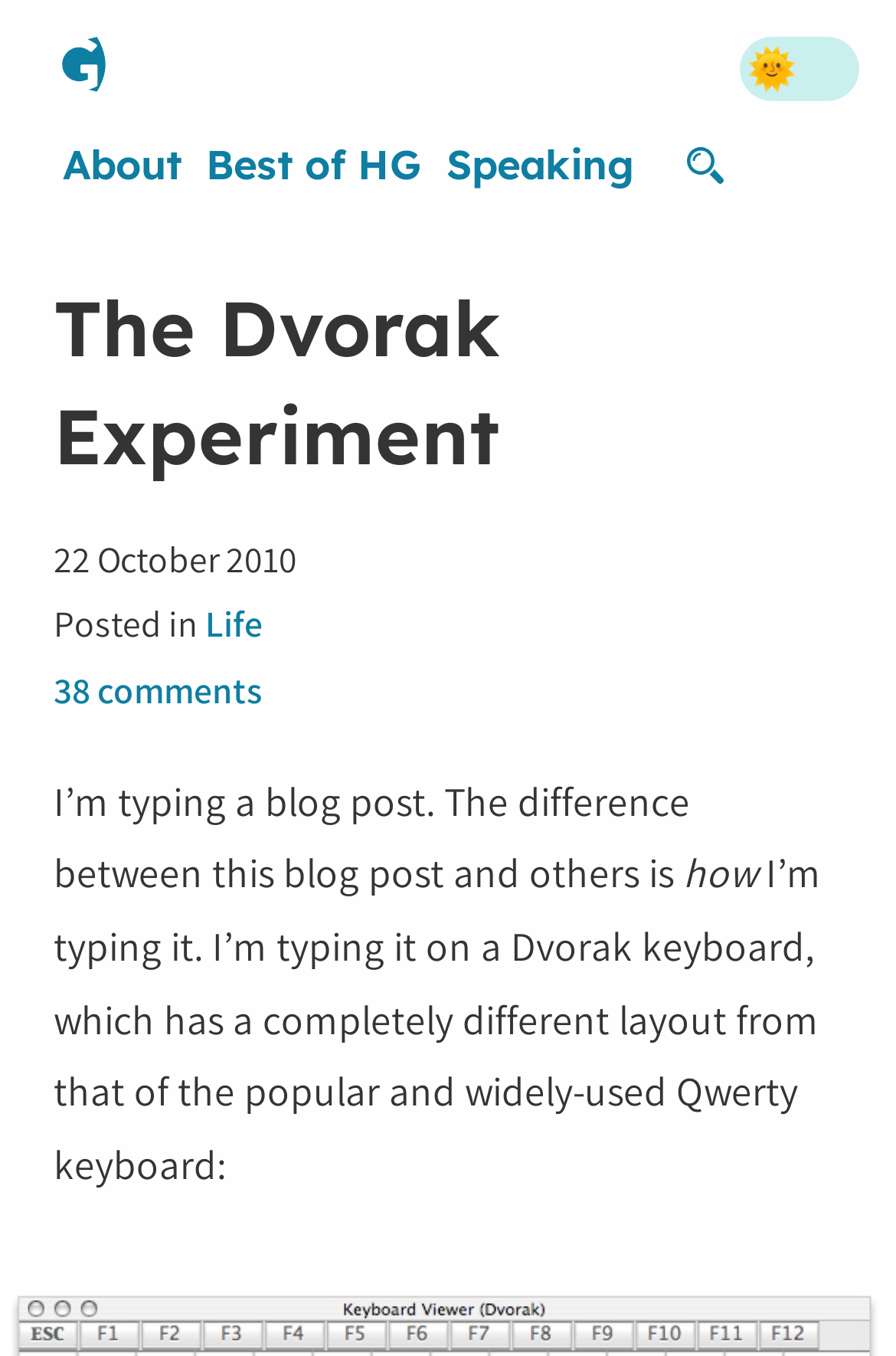Given the description "38 comments", determine the bounding box of the corresponding UI element.

[0.06, 0.491, 0.293, 0.527]